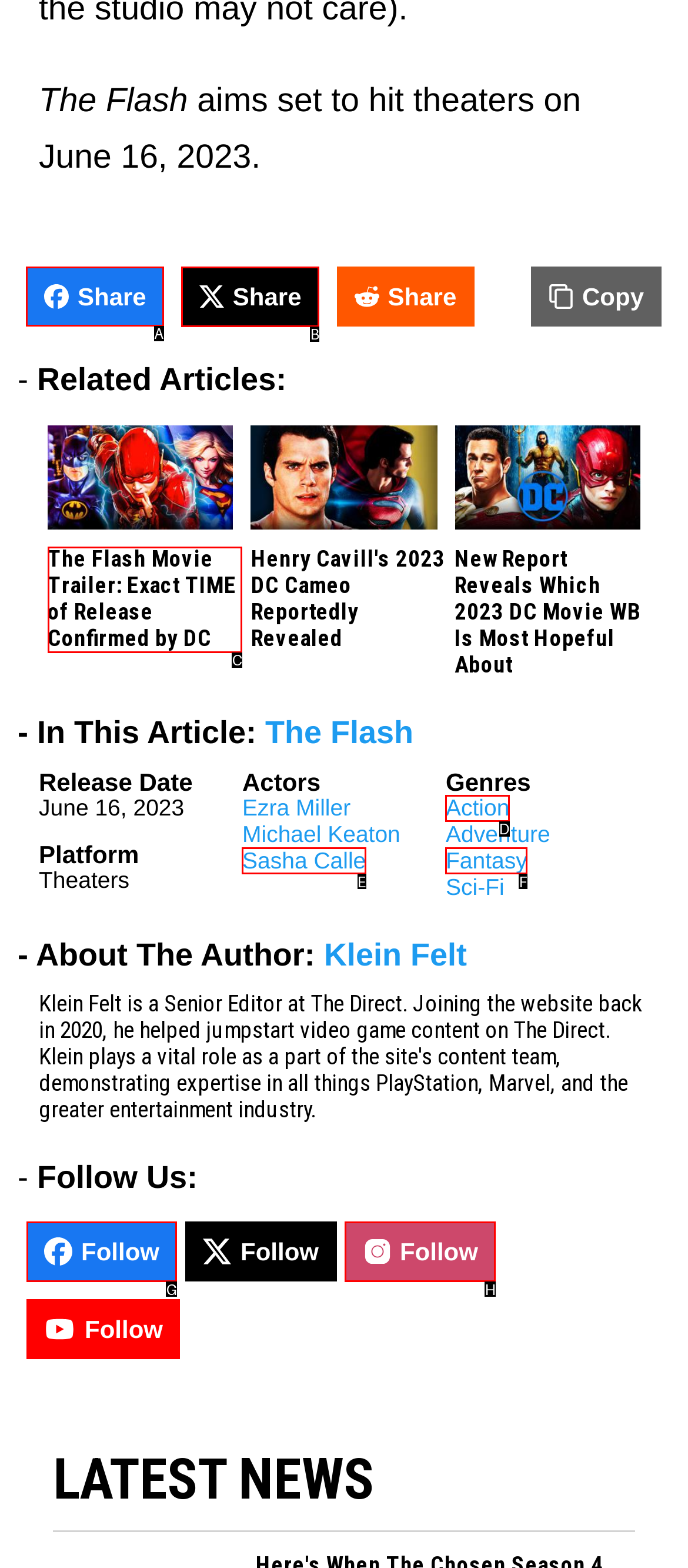Identify the correct choice to execute this task: Share the article
Respond with the letter corresponding to the right option from the available choices.

A